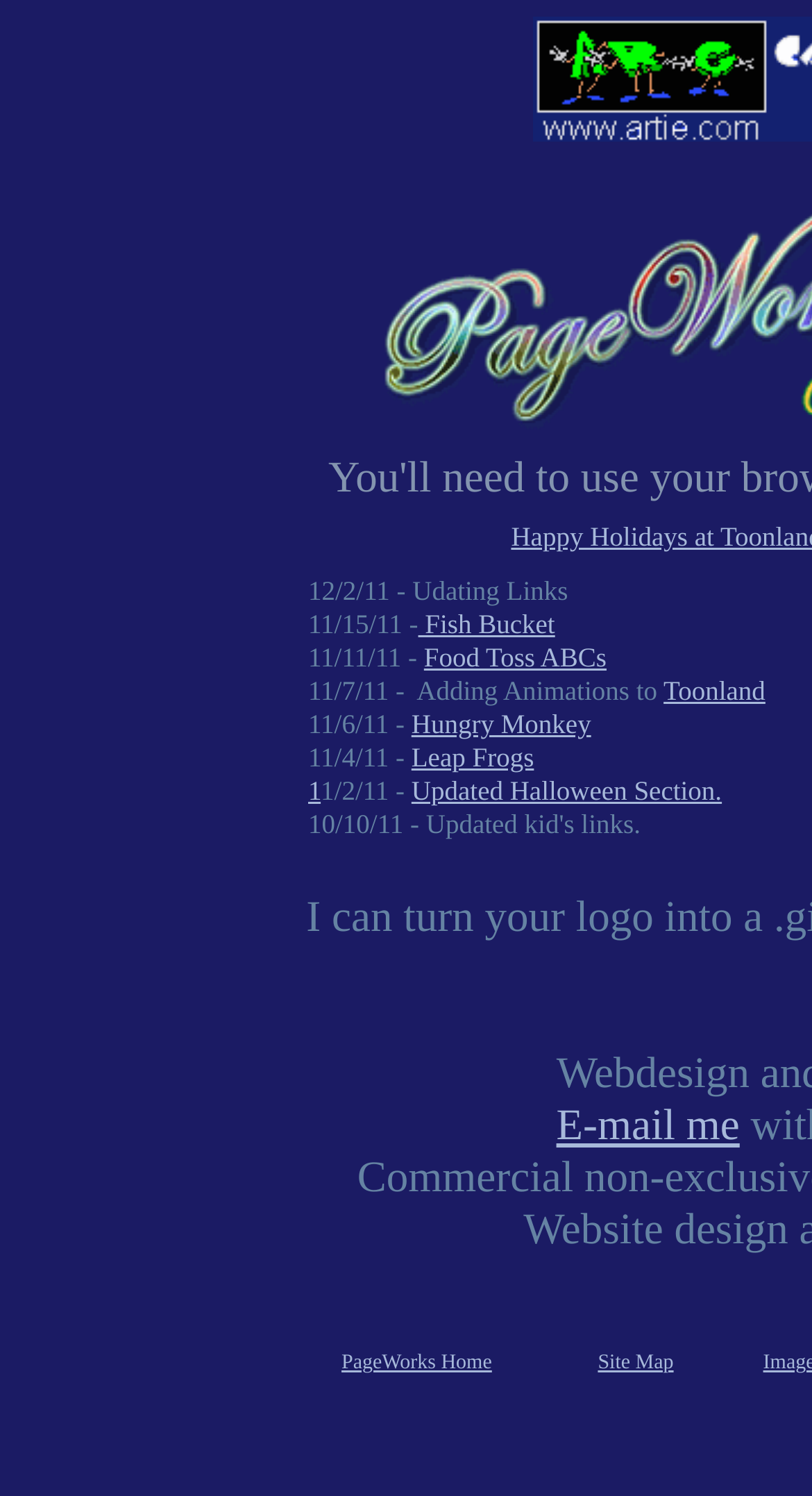Find the bounding box coordinates of the area to click in order to follow the instruction: "Click on Fish Bucket".

[0.515, 0.406, 0.684, 0.427]